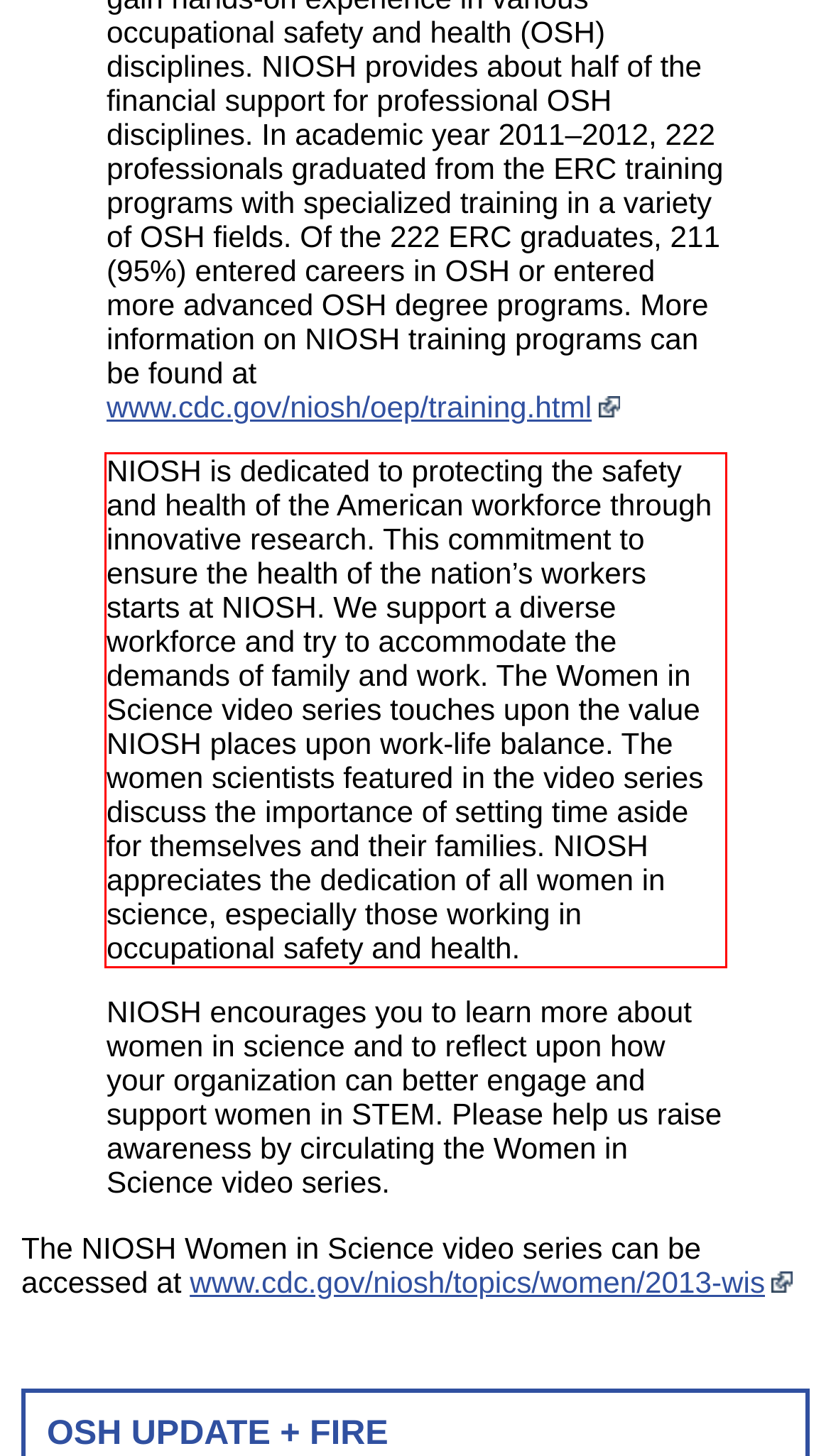Review the webpage screenshot provided, and perform OCR to extract the text from the red bounding box.

NIOSH is dedicated to protecting the safety and health of the American workforce through innovative research. This commitment to ensure the health of the nation’s workers starts at NIOSH. We support a diverse workforce and try to accommodate the demands of family and work. The Women in Science video series touches upon the value NIOSH places upon work-life balance. The women scientists featured in the video series discuss the importance of setting time aside for themselves and their families. NIOSH appreciates the dedication of all women in science, especially those working in occupational safety and health.